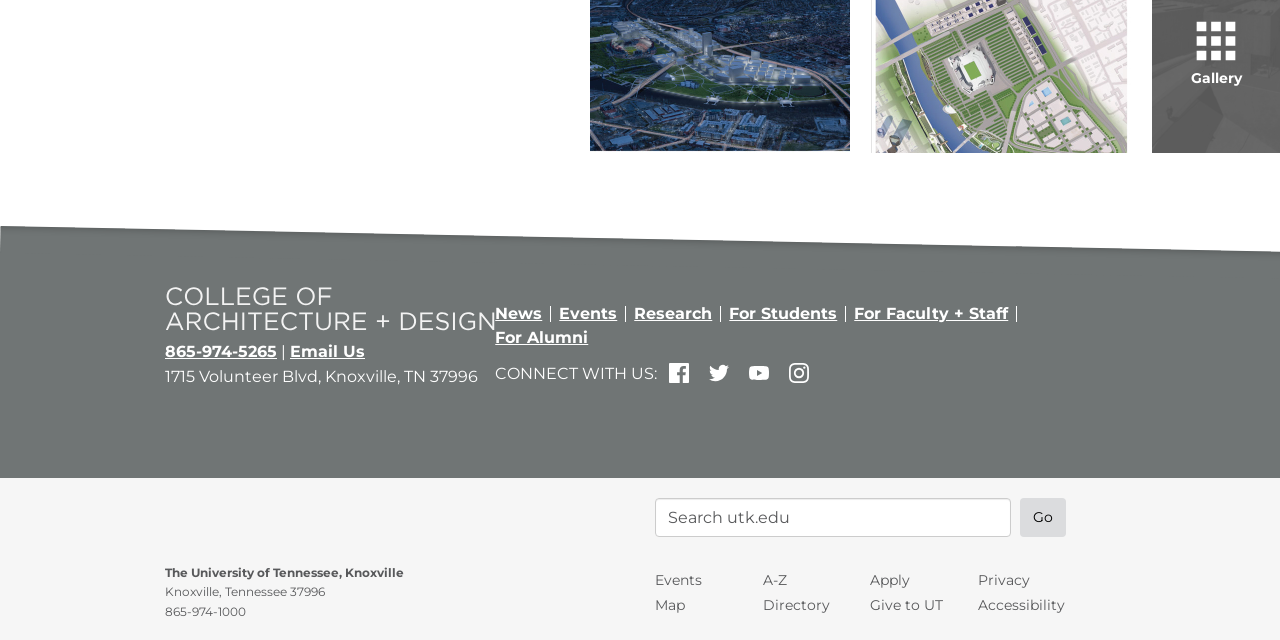Find the bounding box coordinates corresponding to the UI element with the description: "Email Us". The coordinates should be formatted as [left, top, right, bottom], with values as floats between 0 and 1.

[0.227, 0.534, 0.285, 0.563]